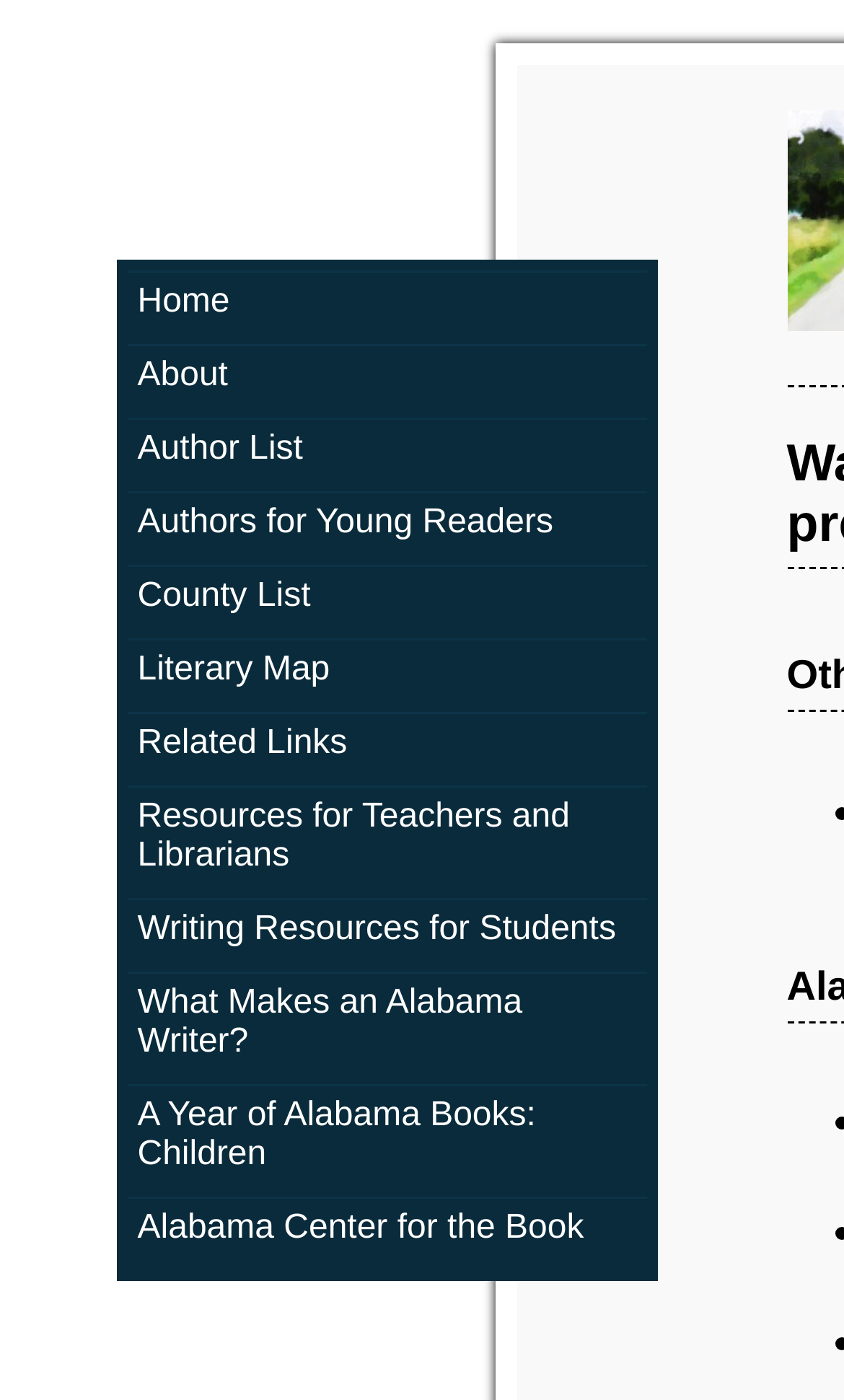Please give a concise answer to this question using a single word or phrase: 
What is the last link on the webpage?

Alabama Center for the Book